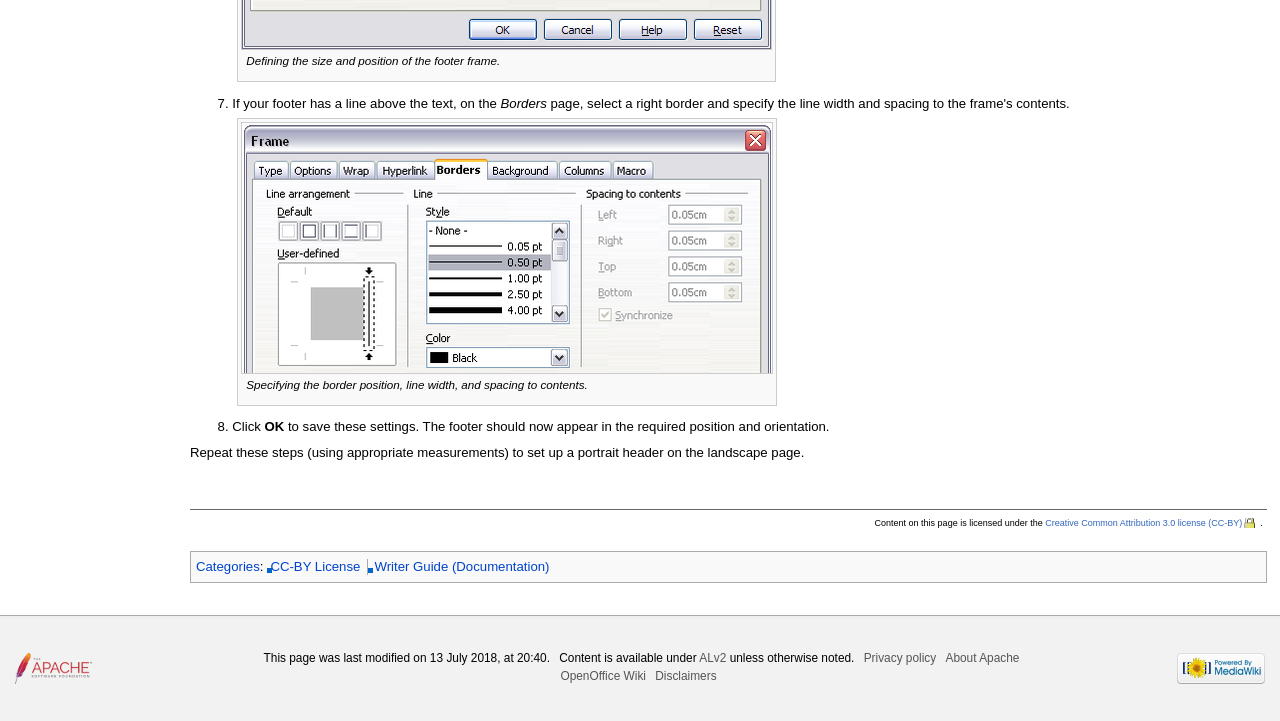Refer to the image and provide an in-depth answer to the question: 
What is the purpose of the footer frame?

The purpose of the footer frame is to define its size and position, as indicated by the StaticText element 'Defining the size and position of the footer frame.' at coordinates [0.192, 0.075, 0.391, 0.093].